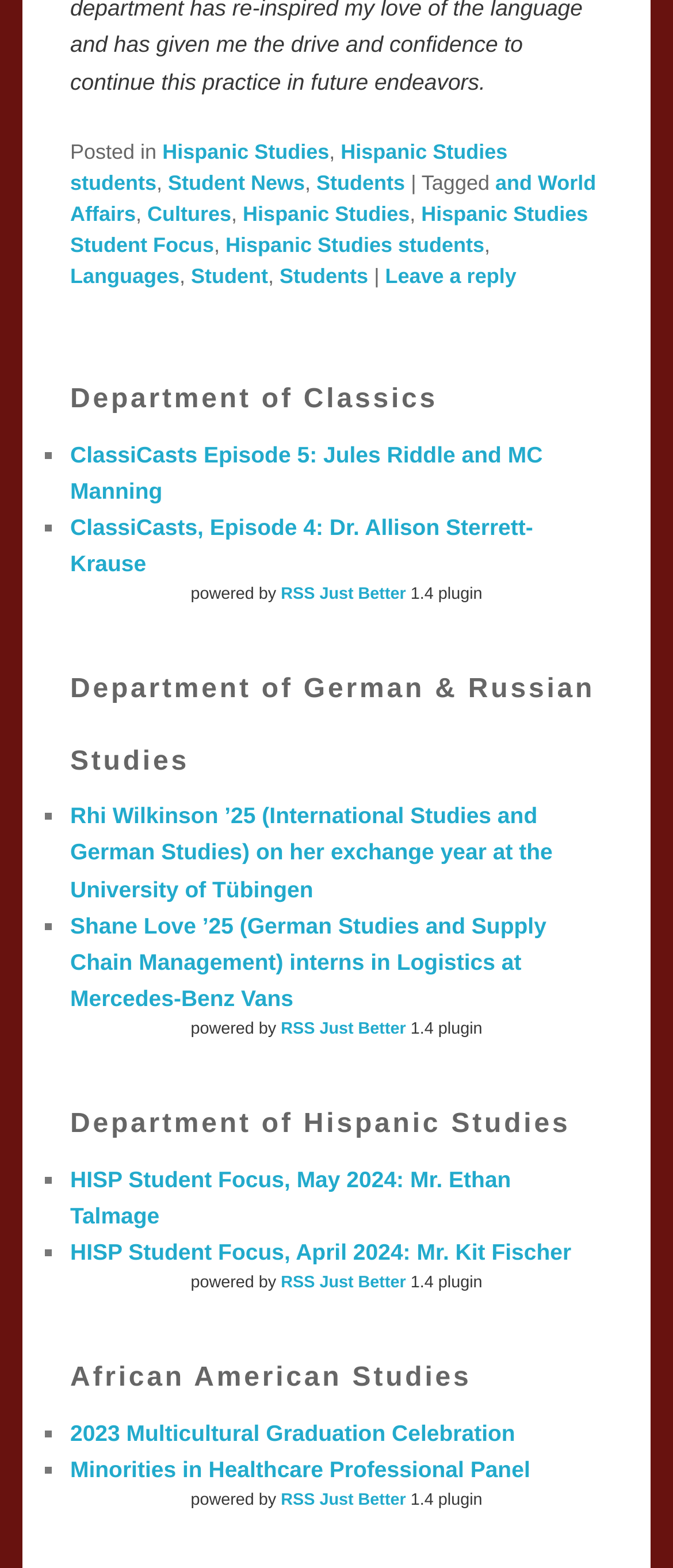How many links are in the footer?
Please provide a comprehensive answer based on the visual information in the image.

I counted the number of link elements within the footer element, which has the ID 'FooterAsNonLandmark', and found 14 links.